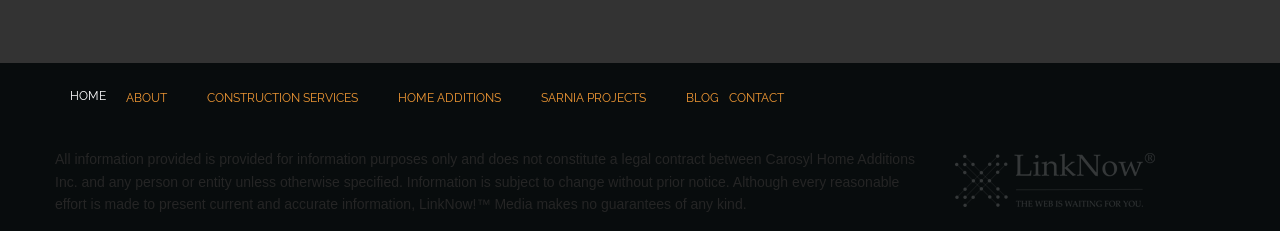How many menu items are there?
Look at the screenshot and respond with a single word or phrase.

7